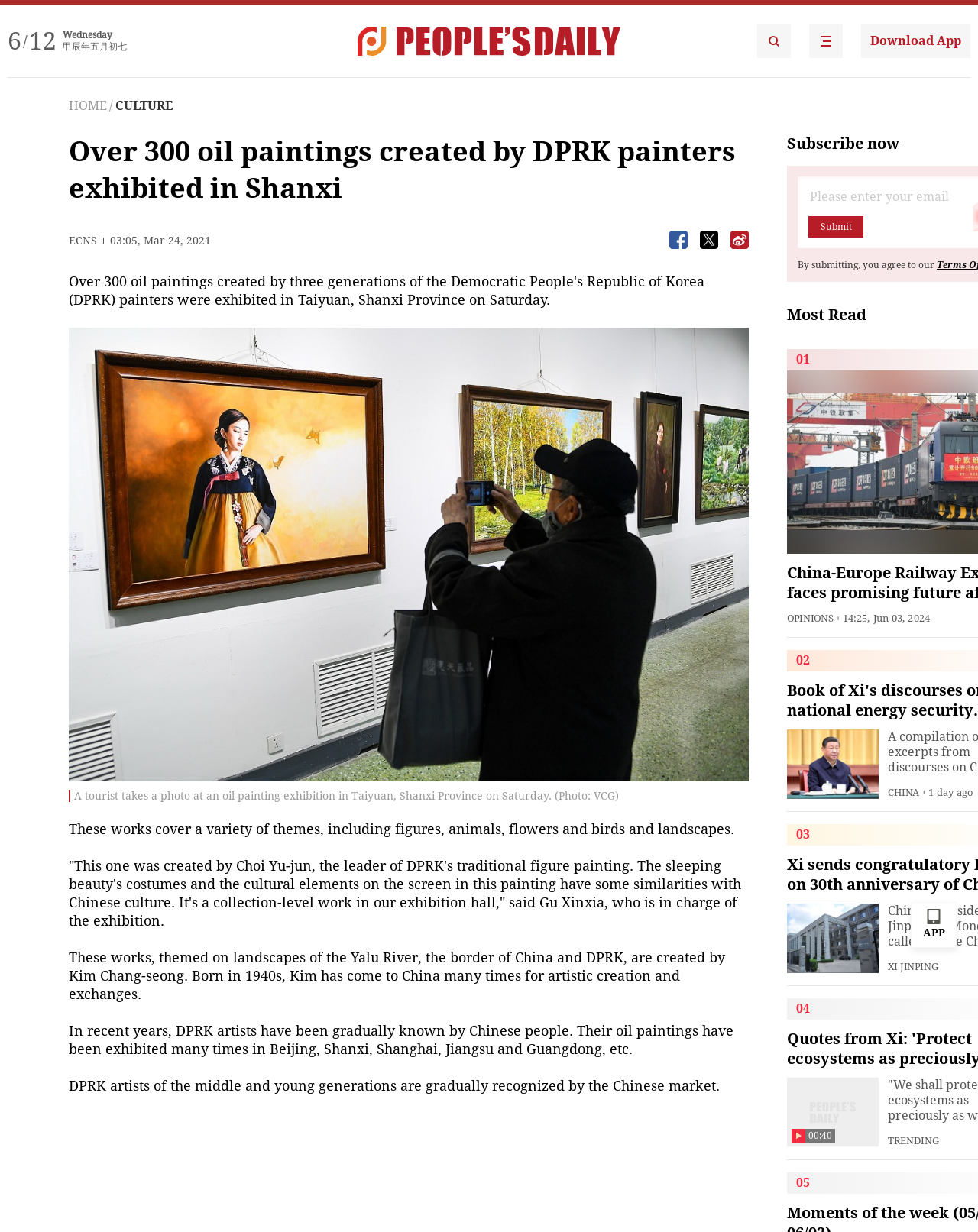Please find the bounding box for the following UI element description. Provide the coordinates in (top-left x, top-left y, bottom-right x, bottom-right y) format, with values between 0 and 1: People's Daily Search Details

[0.774, 0.02, 0.809, 0.047]